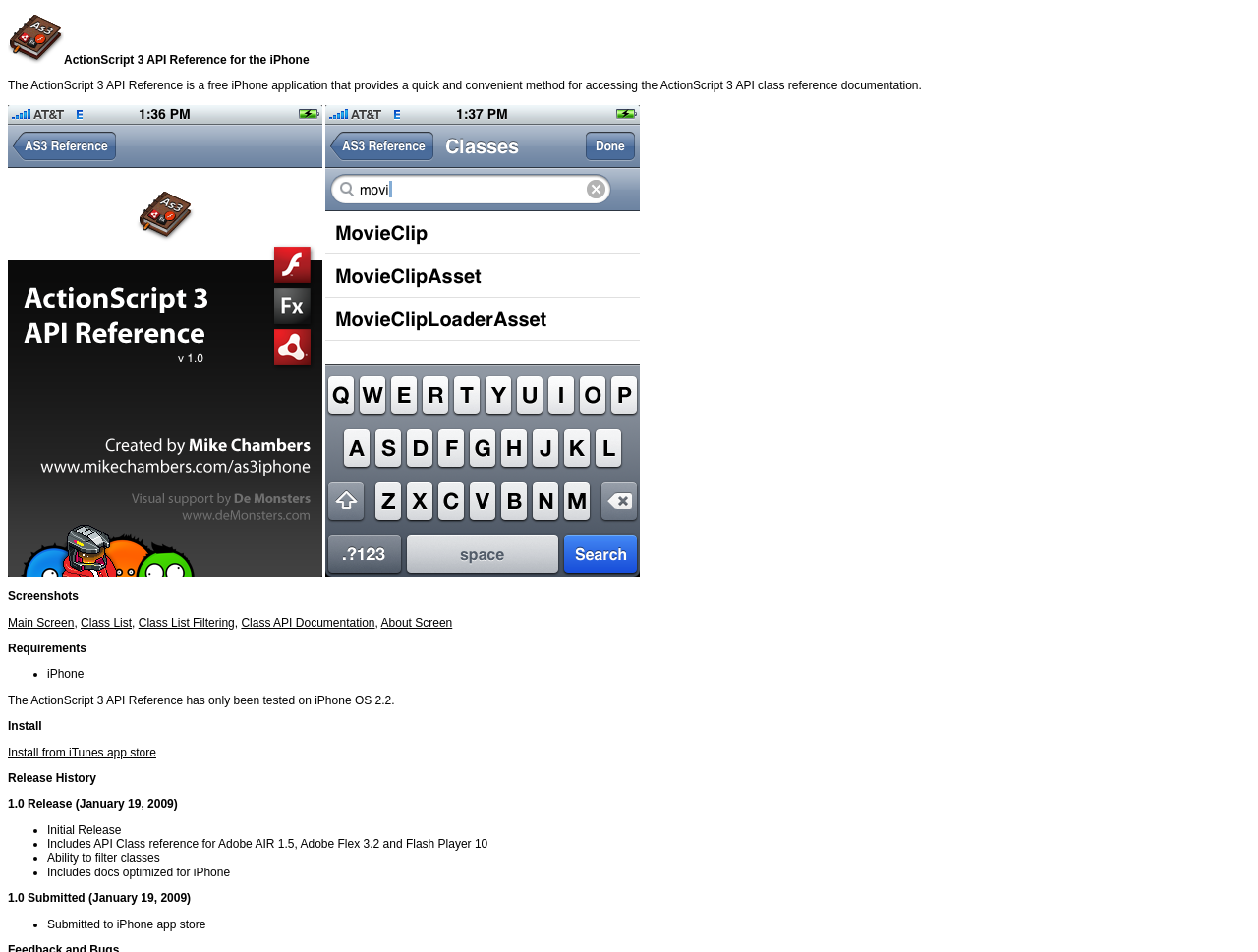Use the information in the screenshot to answer the question comprehensively: What is the release date of version 1.0?

The release date of version 1.0 can be found in the heading element, which says '1.0 Release (January 19, 2009)'.